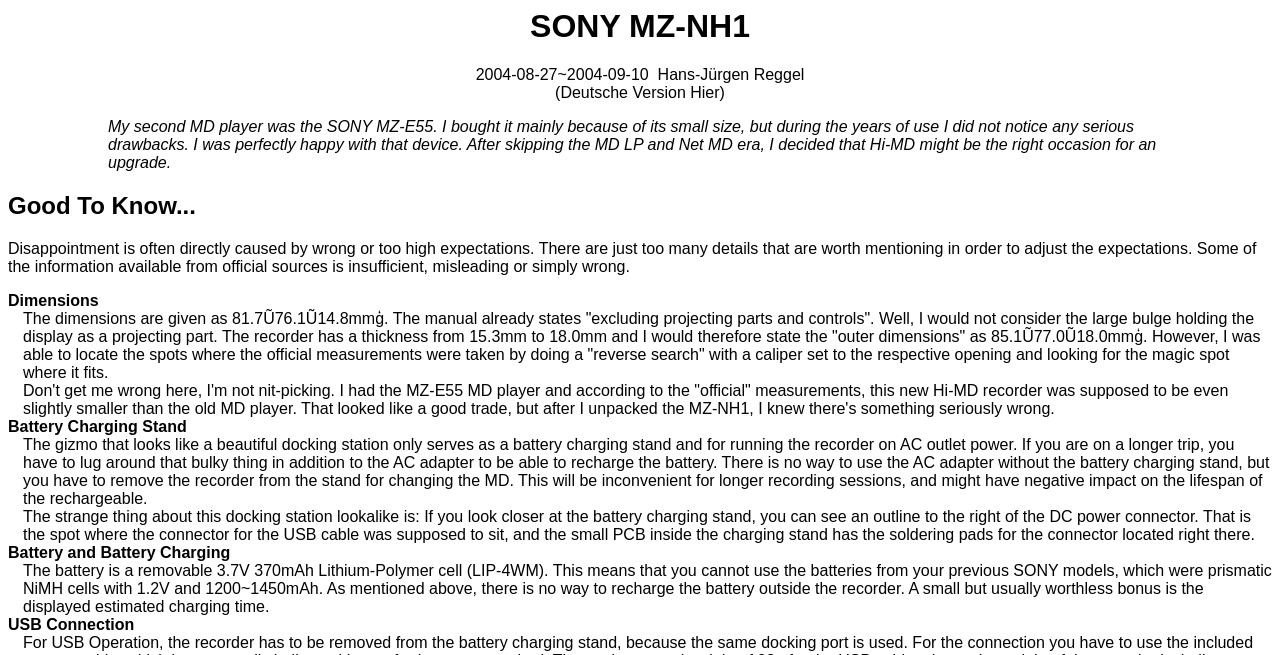Determine the bounding box for the UI element as described: "Deutsche Version Hier". The coordinates should be represented as four float numbers between 0 and 1, formatted as [left, top, right, bottom].

[0.438, 0.129, 0.562, 0.155]